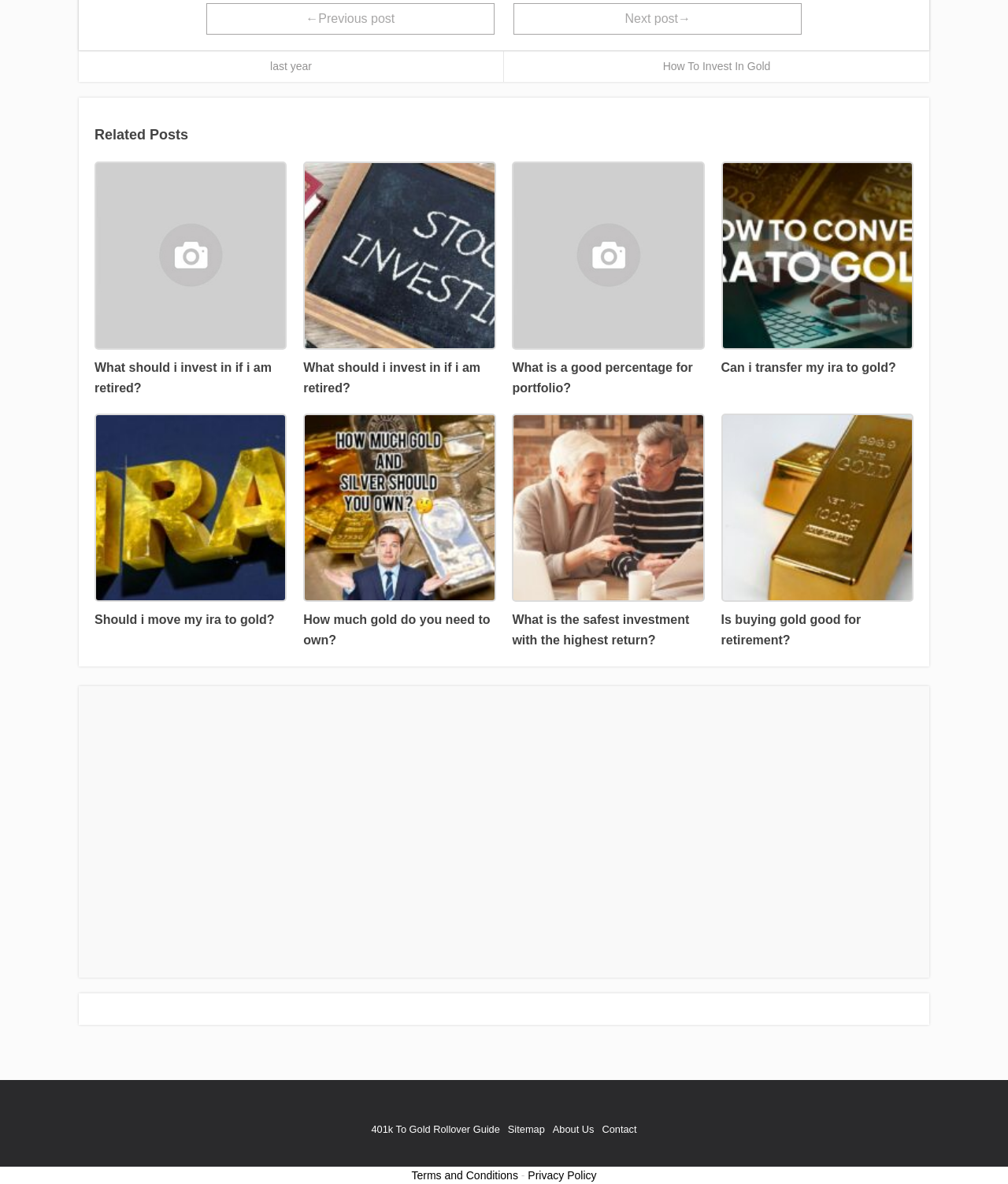Can you identify the bounding box coordinates of the clickable region needed to carry out this instruction: 'Check terms and conditions'? The coordinates should be four float numbers within the range of 0 to 1, stated as [left, top, right, bottom].

[0.408, 0.987, 0.514, 0.998]